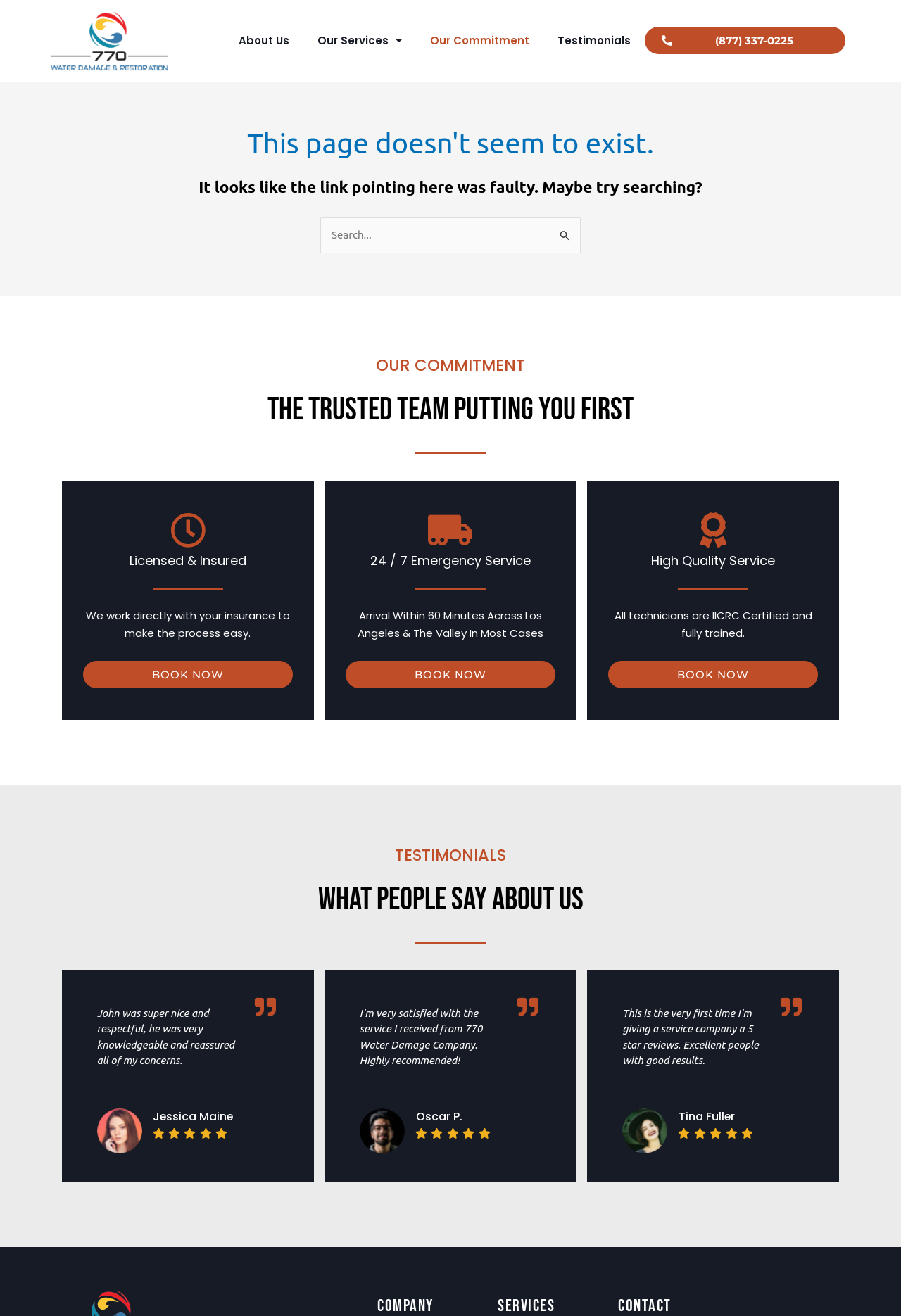How many ways can I book a service?
Give a single word or phrase as your answer by examining the image.

3